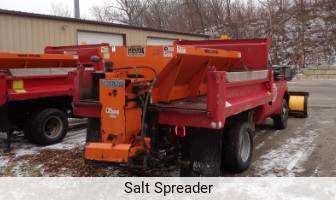What is the purpose of the equipment in winter?
Observe the image and answer the question with a one-word or short phrase response.

Melting ice and snow